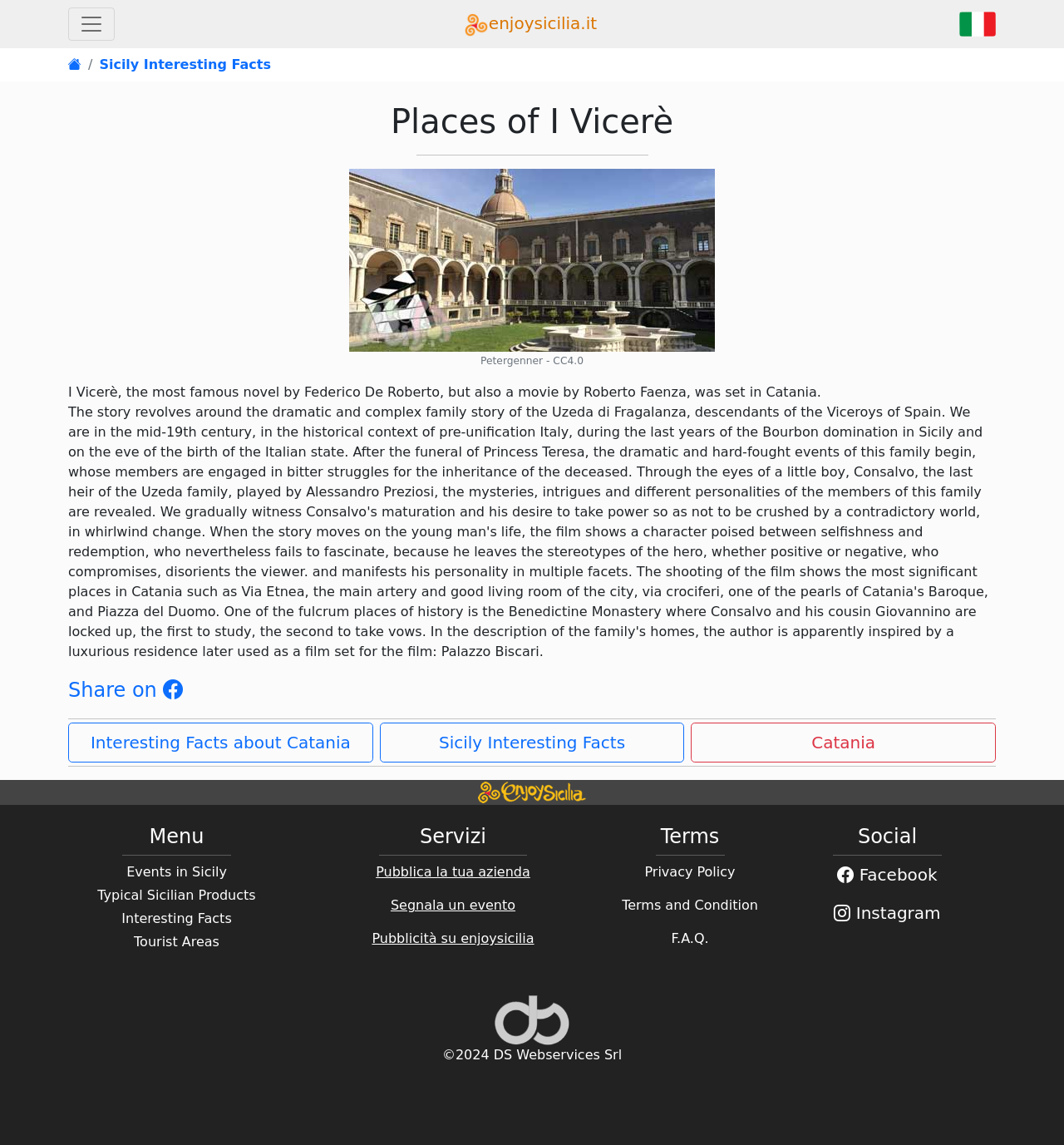Identify the bounding box coordinates of the clickable region necessary to fulfill the following instruction: "Read about Places of I Vicerè". The bounding box coordinates should be four float numbers between 0 and 1, i.e., [left, top, right, bottom].

[0.064, 0.088, 0.936, 0.123]